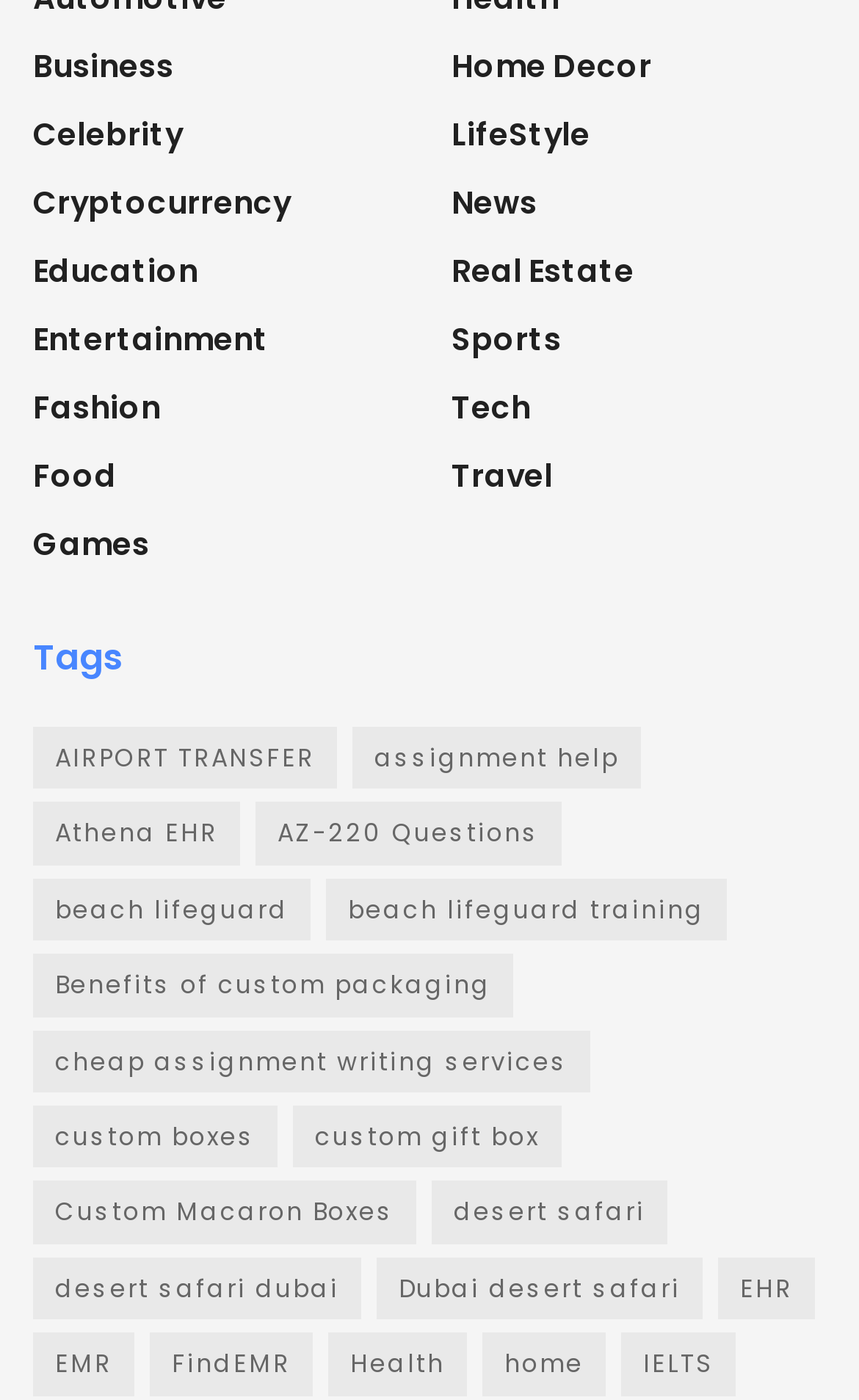Determine the bounding box coordinates of the clickable area required to perform the following instruction: "Dismiss the notification". The coordinates should be represented as four float numbers between 0 and 1: [left, top, right, bottom].

None